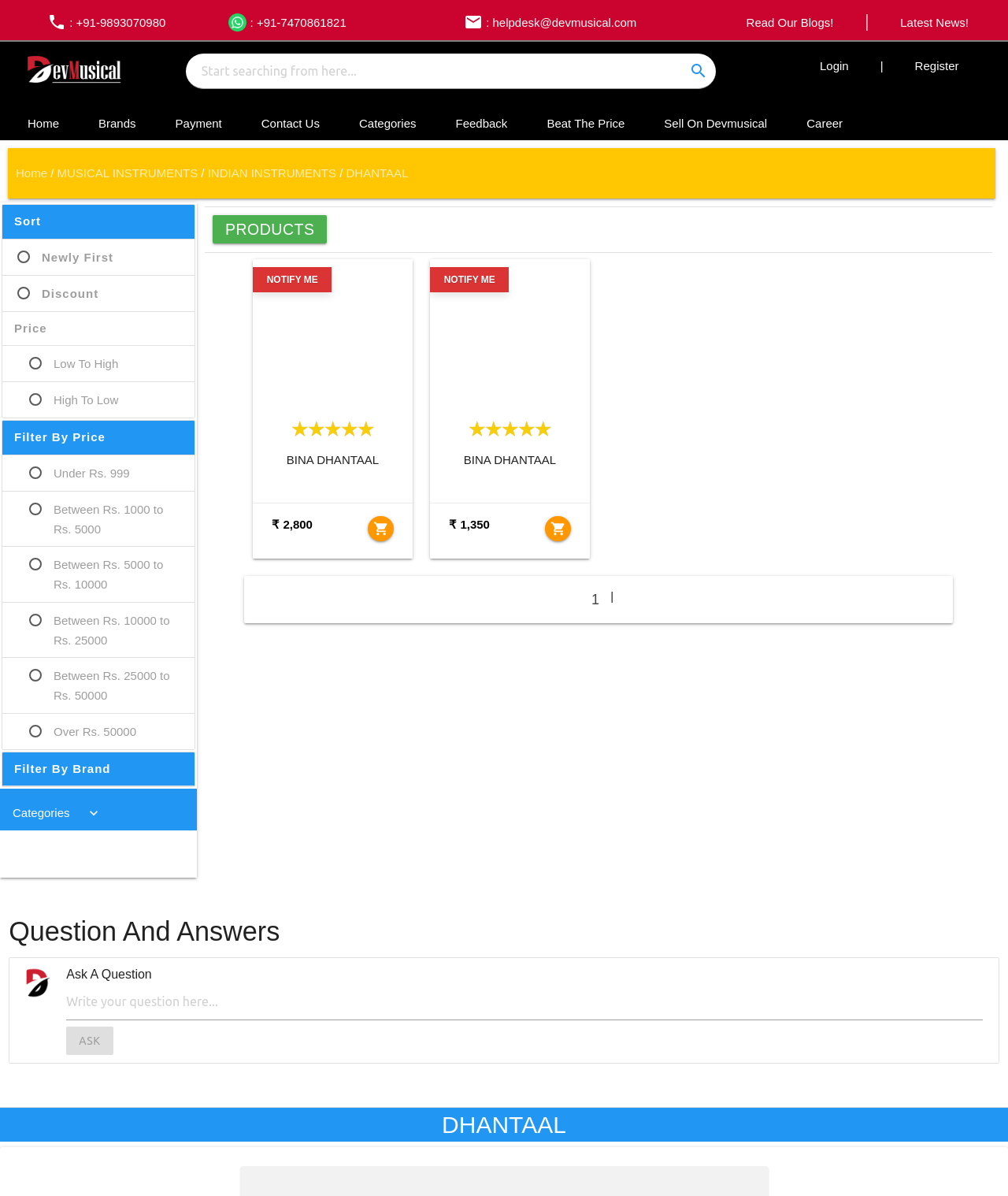Reply to the question with a brief word or phrase: How many products are displayed on this page?

2